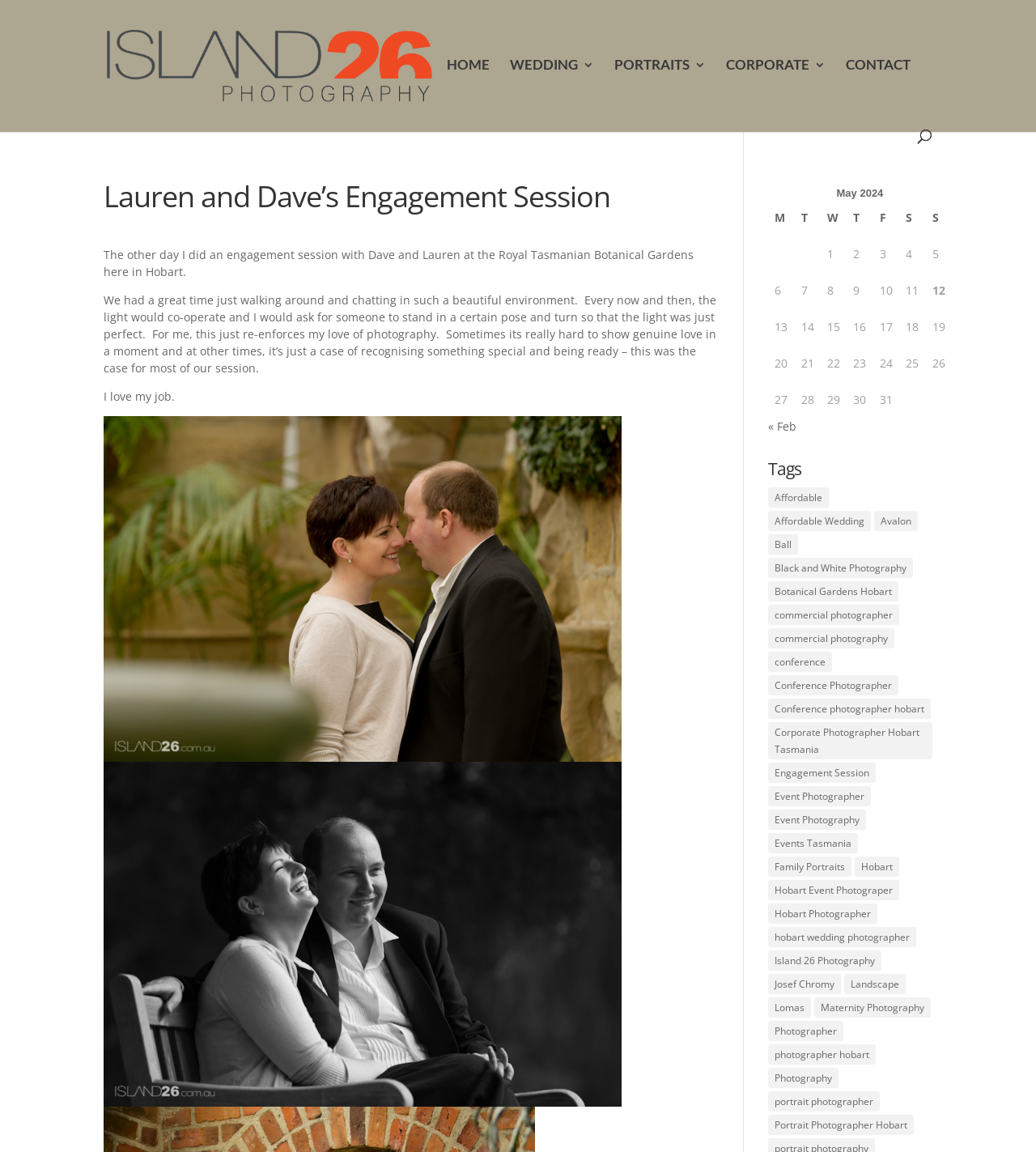Please respond to the question using a single word or phrase:
How many items are tagged with 'Corporate Photographer Hobart Tasmania'?

19